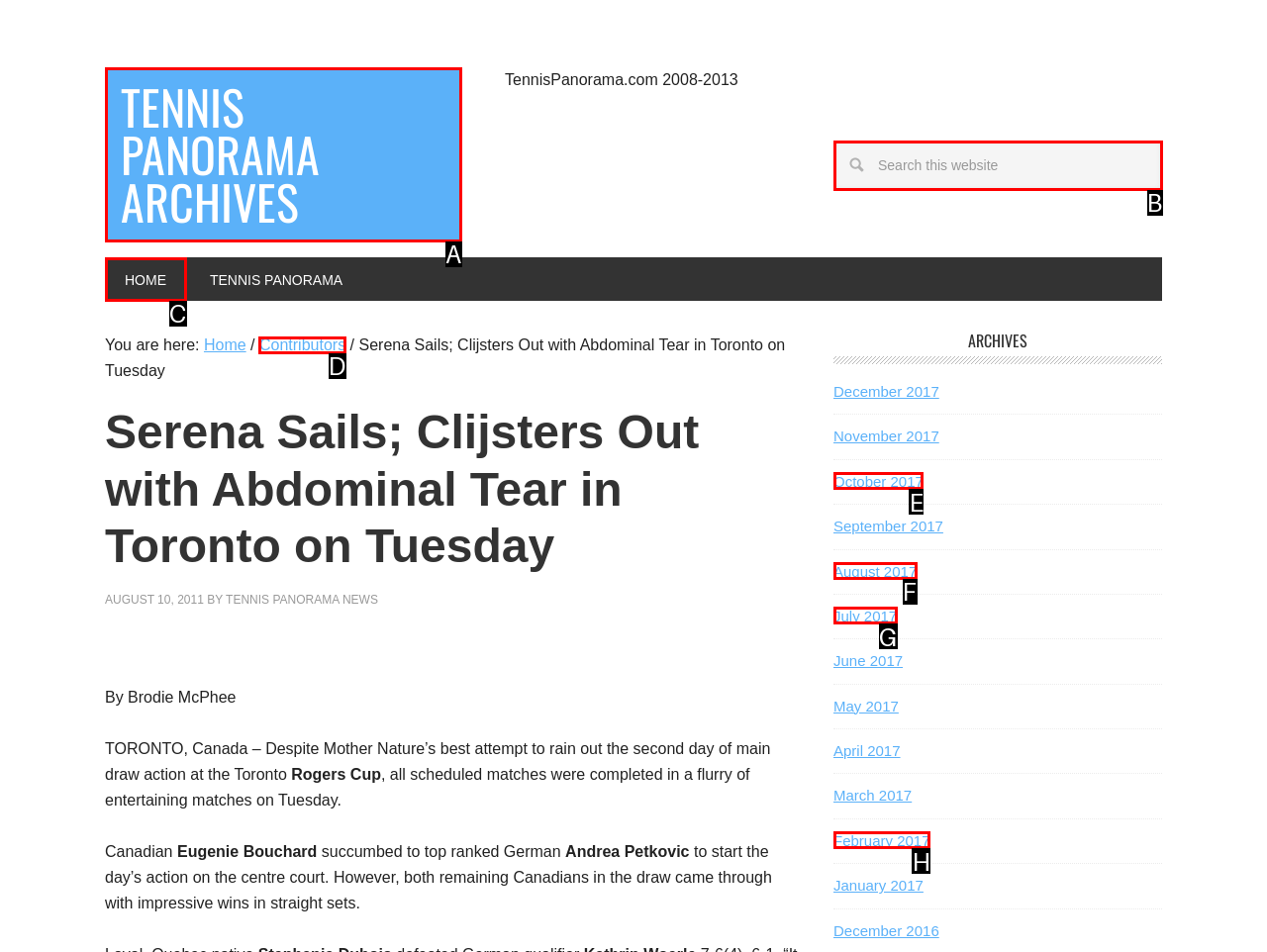Using the provided description: name="s" placeholder="Search this website", select the most fitting option and return its letter directly from the choices.

B